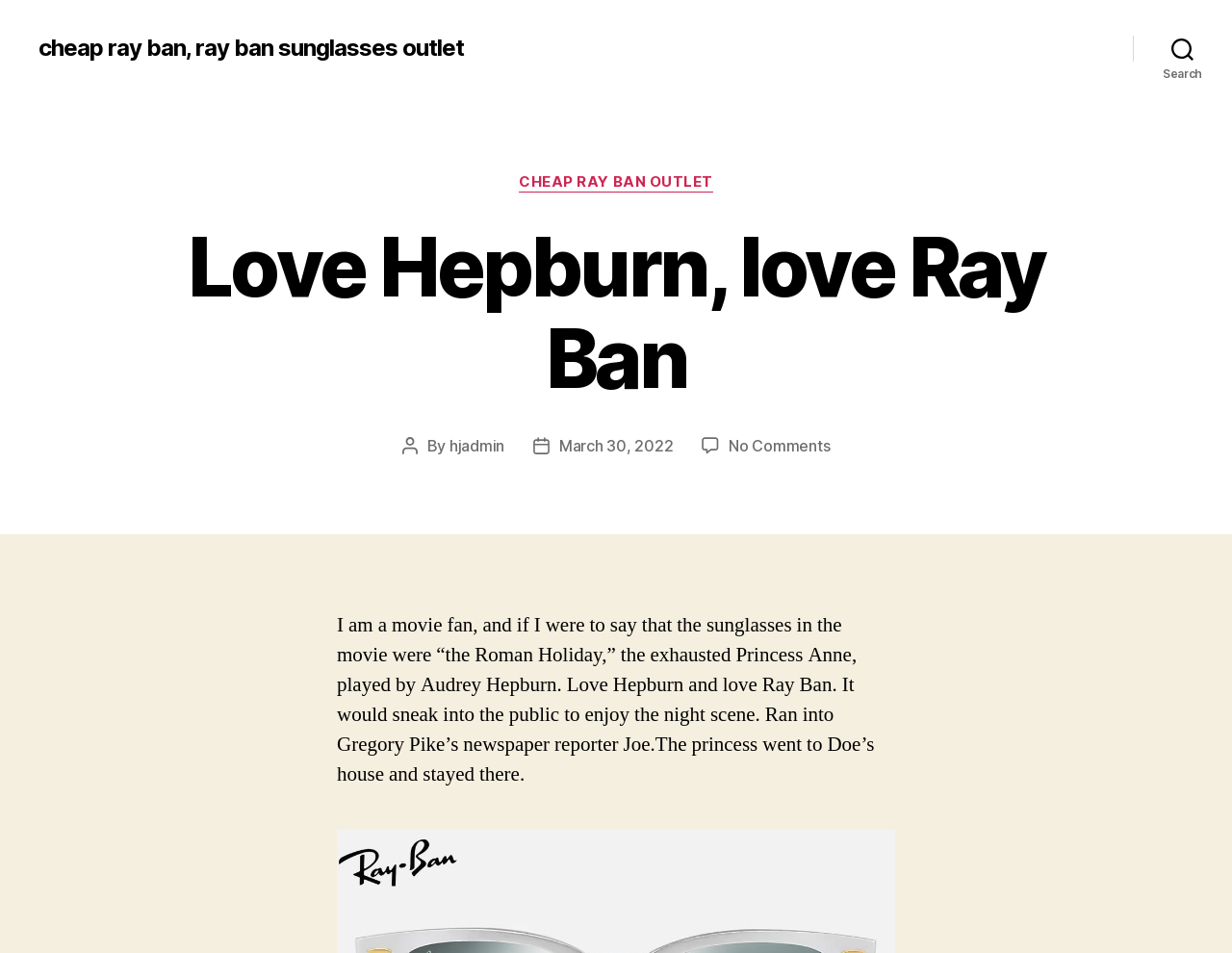Determine the bounding box of the UI element mentioned here: "cheap ray ban outlet". The coordinates must be in the format [left, top, right, bottom] with values ranging from 0 to 1.

[0.421, 0.182, 0.579, 0.202]